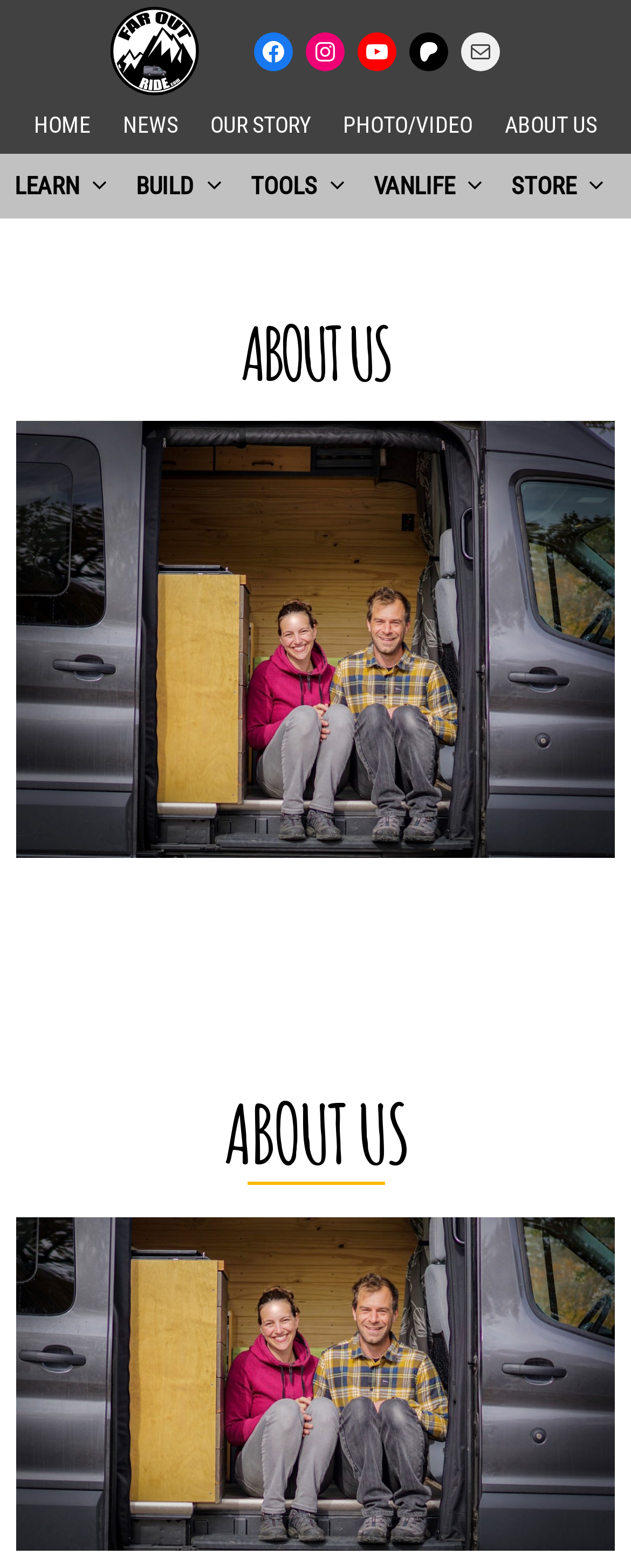Please identify the coordinates of the bounding box that should be clicked to fulfill this instruction: "View the OUR STORY page".

[0.333, 0.071, 0.492, 0.089]